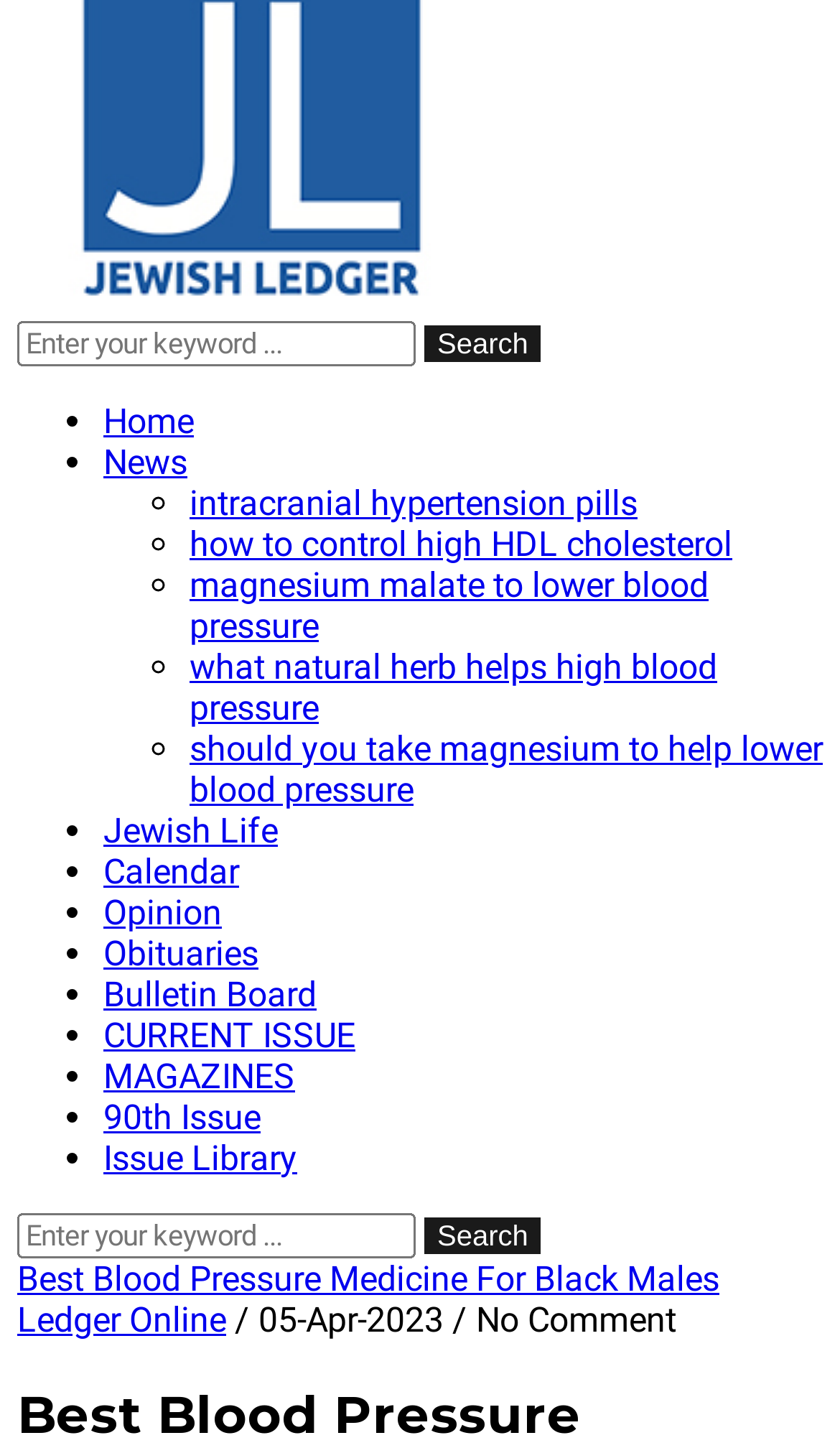Is there a search function on the webpage?
Look at the image and provide a short answer using one word or a phrase.

Yes